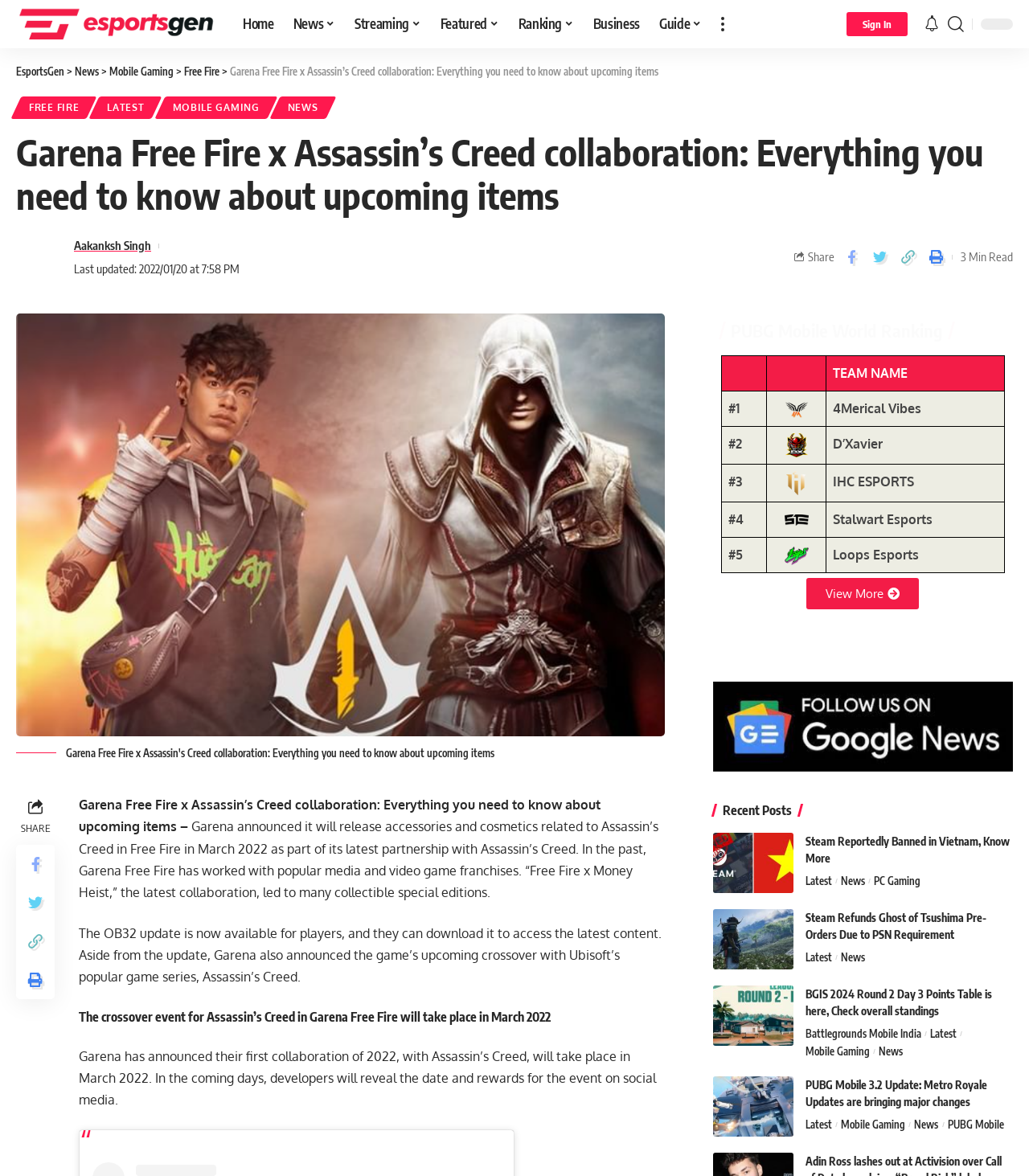Determine the bounding box coordinates for the area you should click to complete the following instruction: "View more rankings".

[0.784, 0.492, 0.893, 0.518]